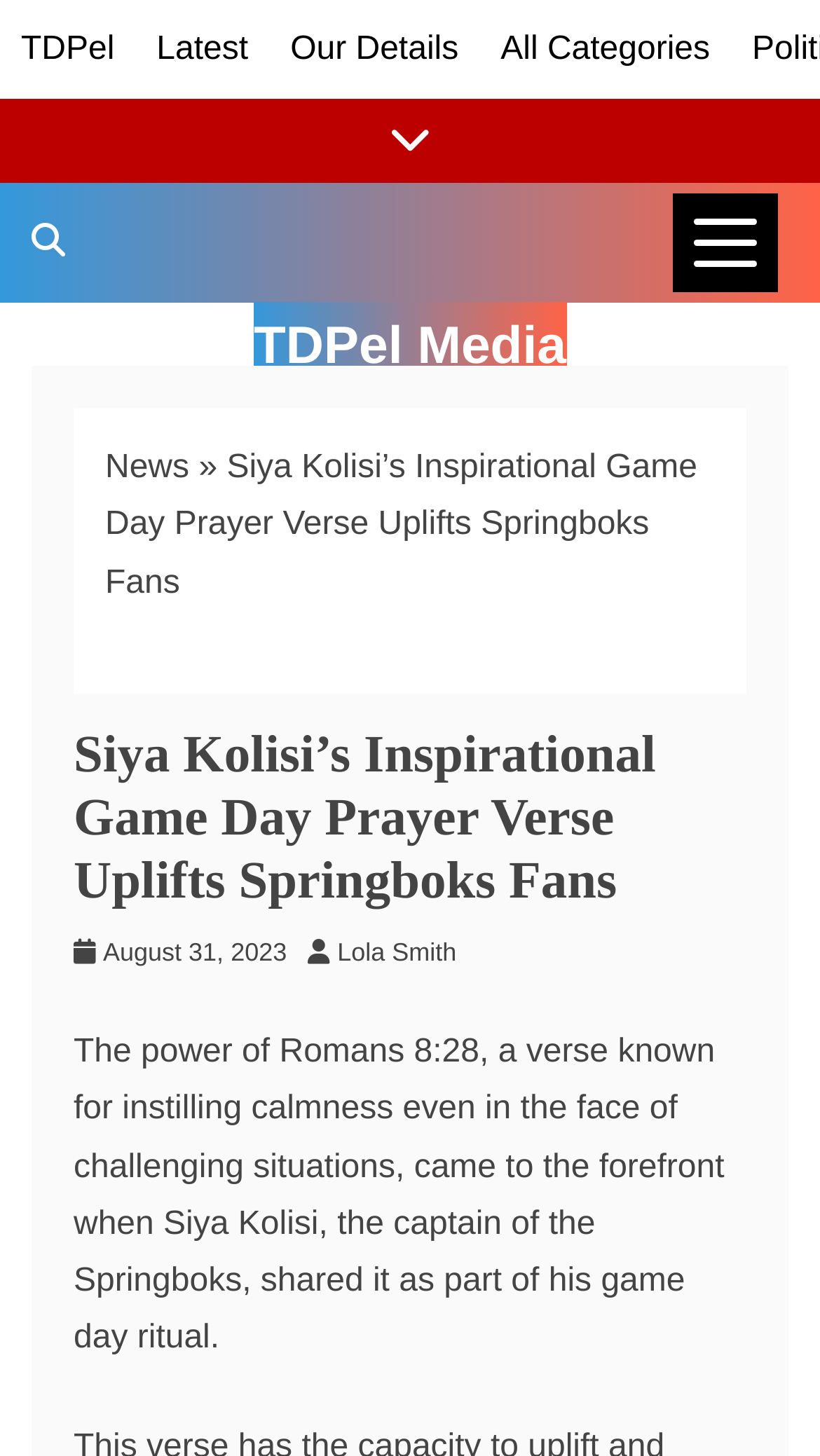What is the name of the captain of the Springboks? Please answer the question using a single word or phrase based on the image.

Siya Kolisi